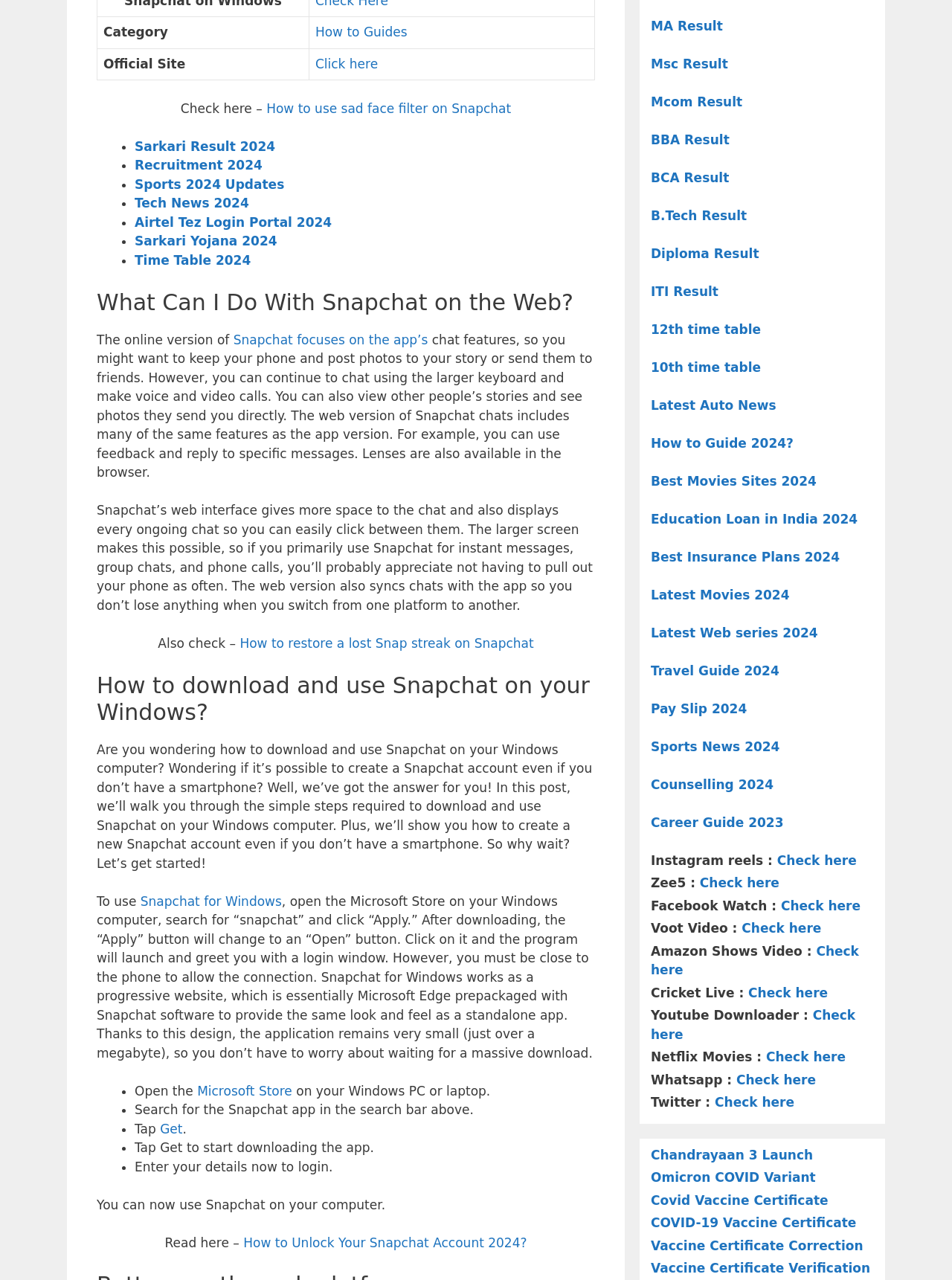Highlight the bounding box coordinates of the element you need to click to perform the following instruction: "Enter your first name."

None